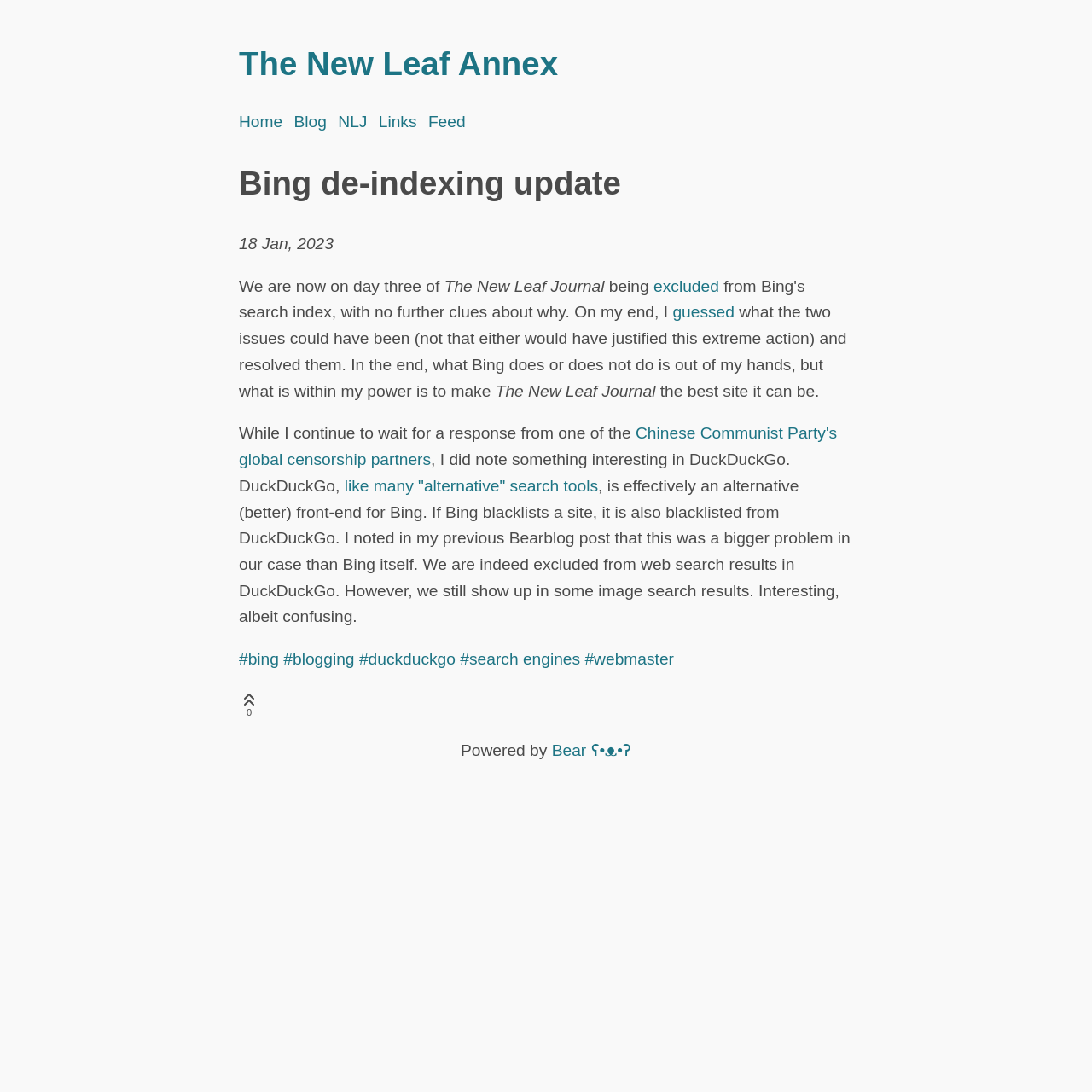Pinpoint the bounding box coordinates of the clickable element to carry out the following instruction: "Click on the Home link."

[0.219, 0.103, 0.259, 0.12]